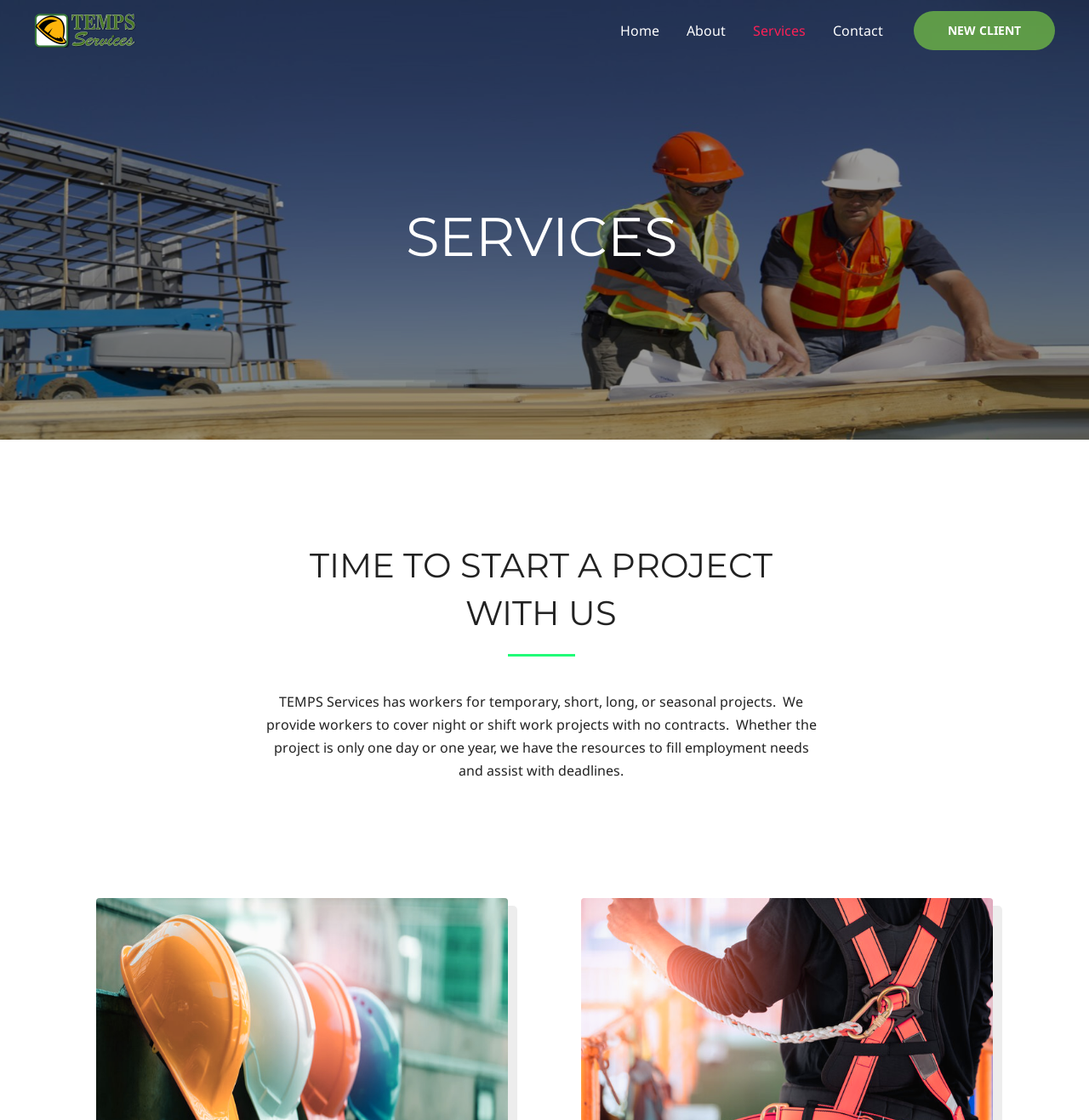From the image, can you give a detailed response to the question below:
How many navigation links are available?

By examining the navigation section, I found four links: 'Home', 'About', 'Services', and 'Contact'.